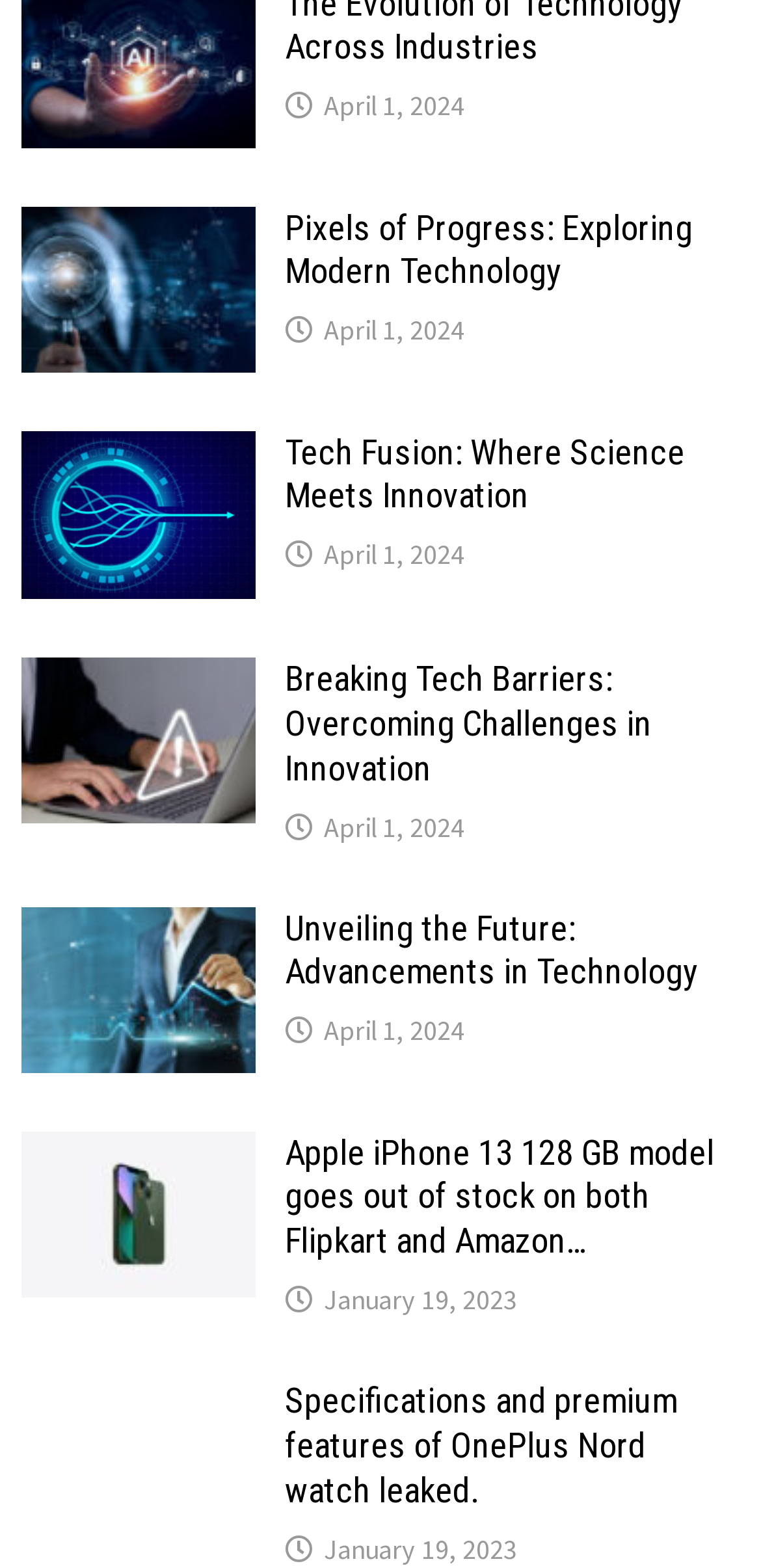Using the information shown in the image, answer the question with as much detail as possible: What is the date of the latest article?

I looked at the dates associated with each article and found that the latest date is April 1, 2024, which is mentioned multiple times on the page.